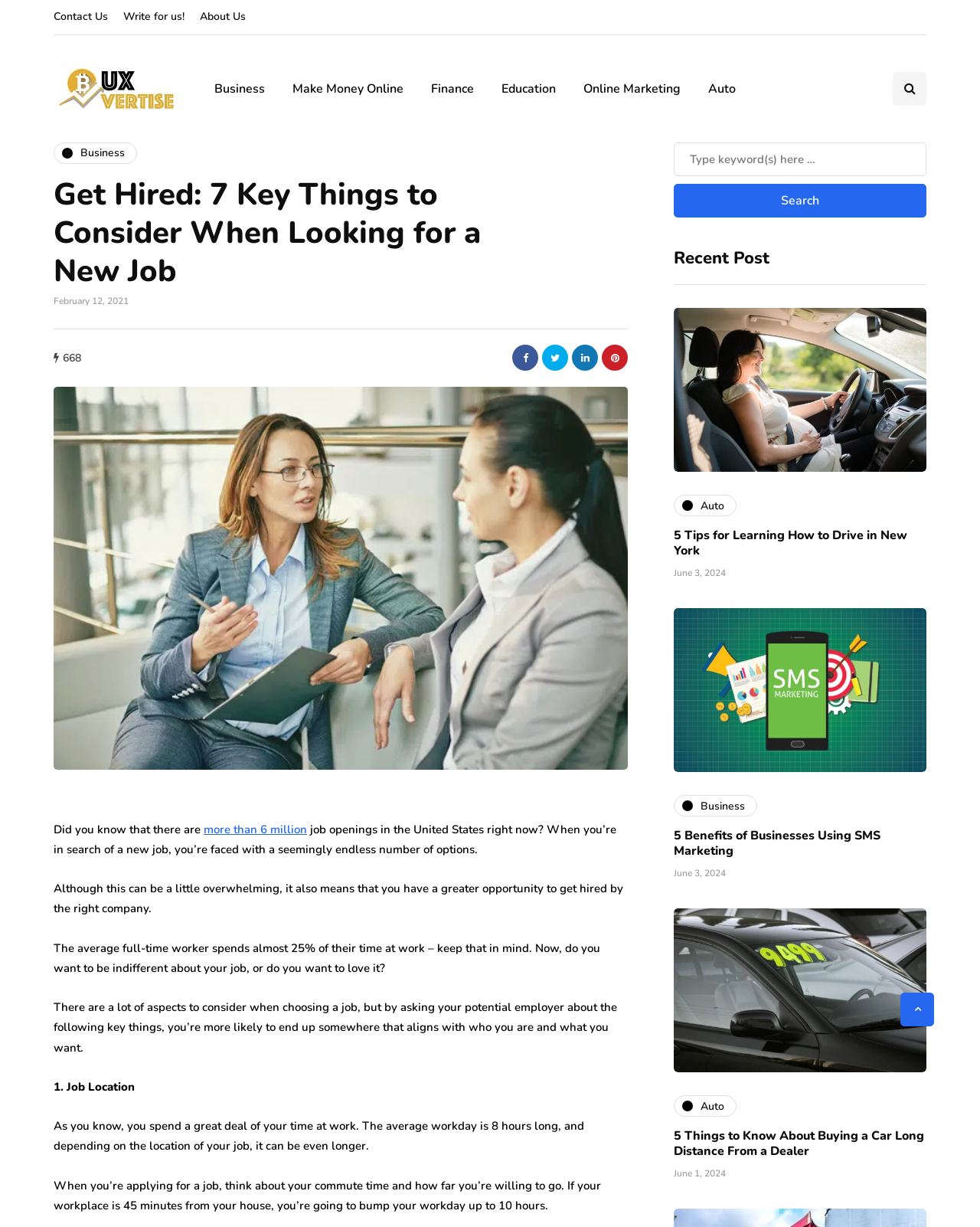Locate the bounding box coordinates of the clickable area to execute the instruction: "Explore the Business category". Provide the coordinates as four float numbers between 0 and 1, represented as [left, top, right, bottom].

[0.205, 0.058, 0.284, 0.086]